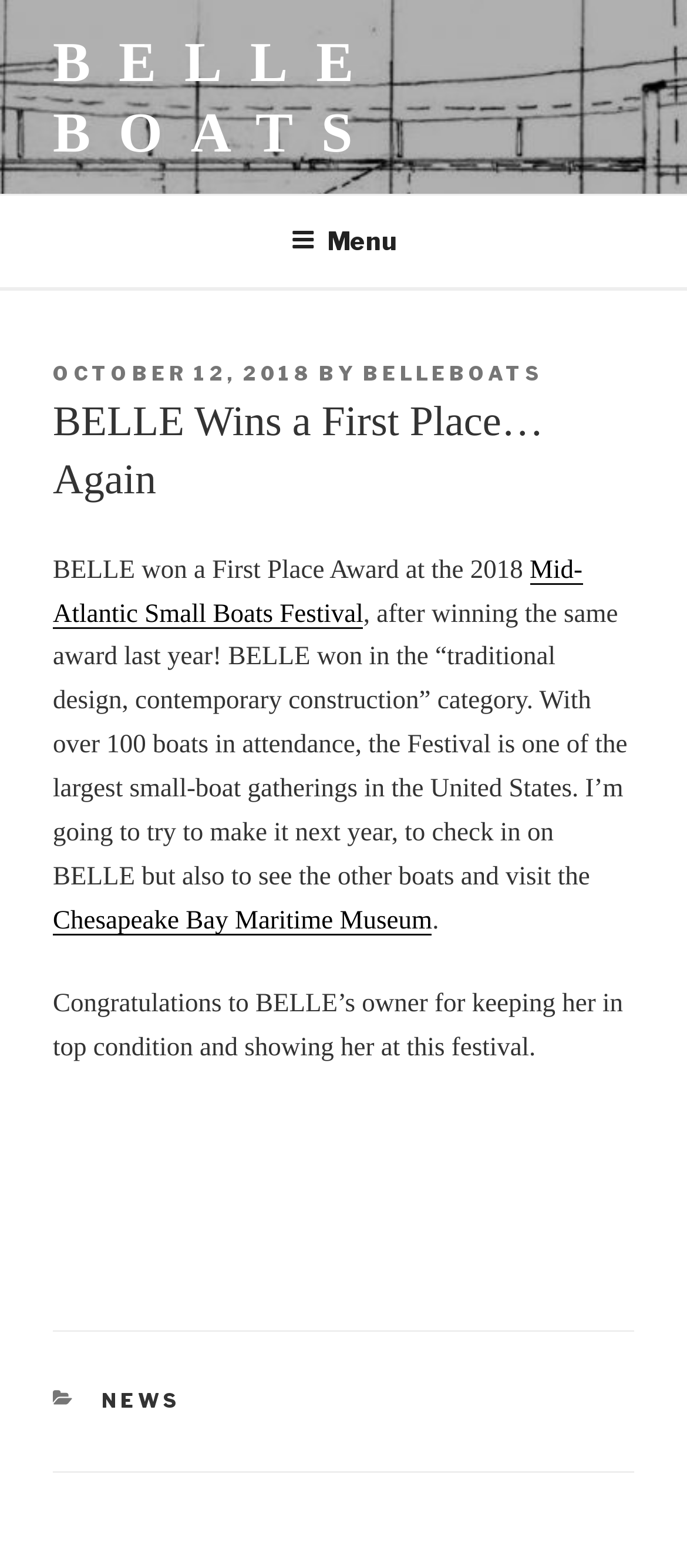Extract the bounding box coordinates for the UI element described as: "Chesapeake Bay Maritime Museum".

[0.077, 0.578, 0.629, 0.596]